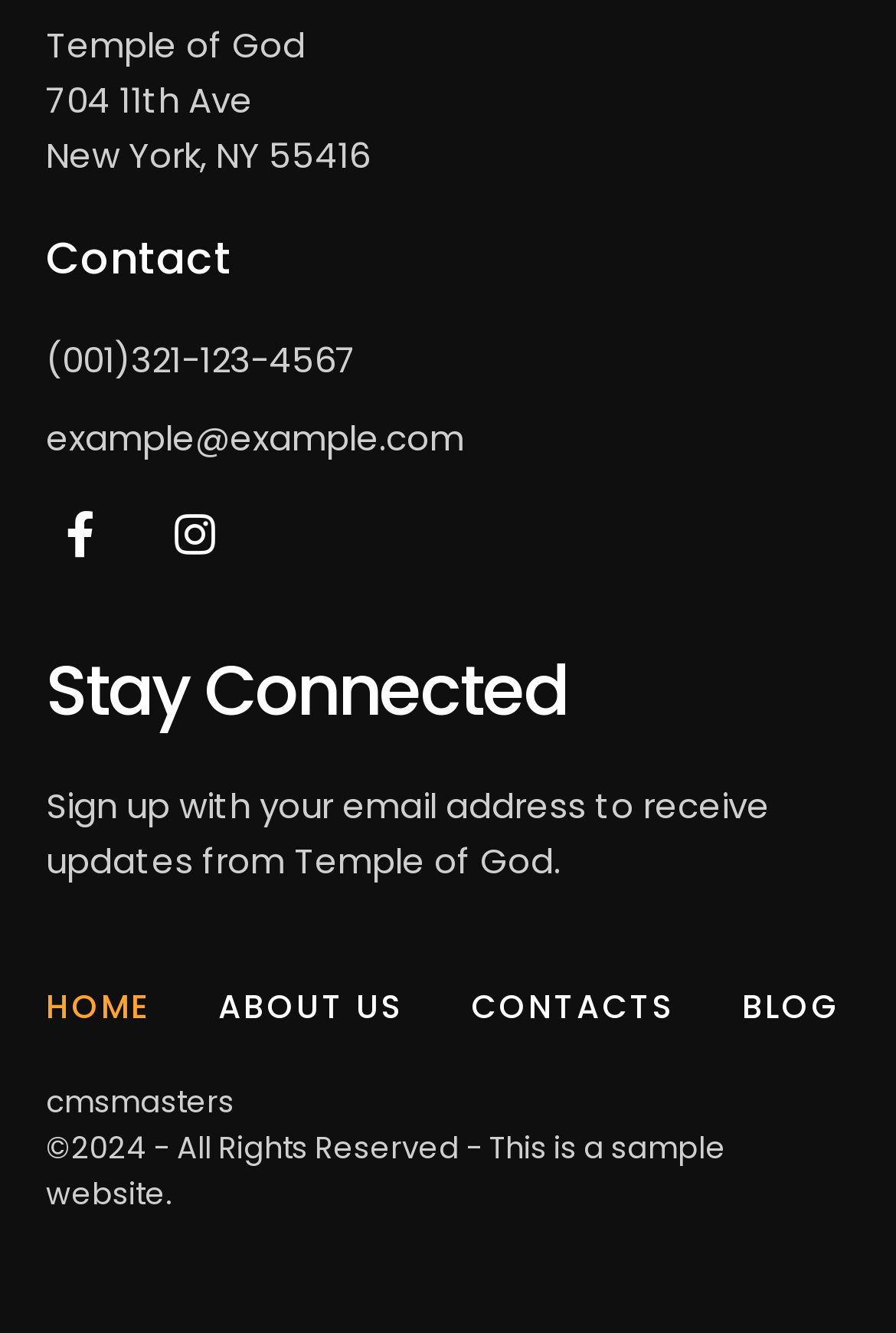Please give the bounding box coordinates of the area that should be clicked to fulfill the following instruction: "Click the CONTACTS menu item". The coordinates should be in the format of four float numbers from 0 to 1, i.e., [left, top, right, bottom].

[0.526, 0.737, 0.751, 0.776]